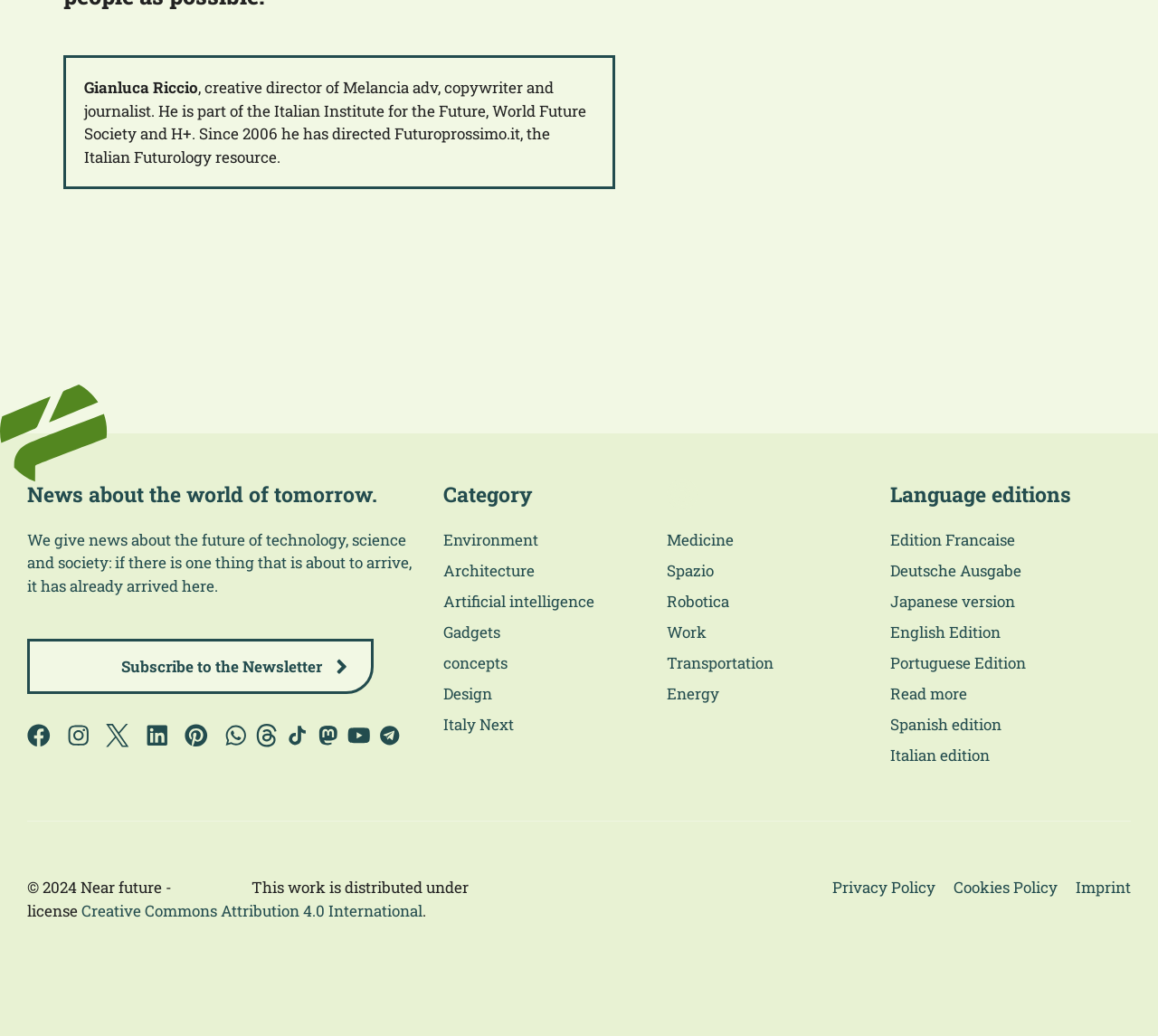Review the image closely and give a comprehensive answer to the question: What is the copyright year of the webpage?

The copyright year of the webpage is 2024, as indicated by the StaticText element that says '© 2024 Near future -'.